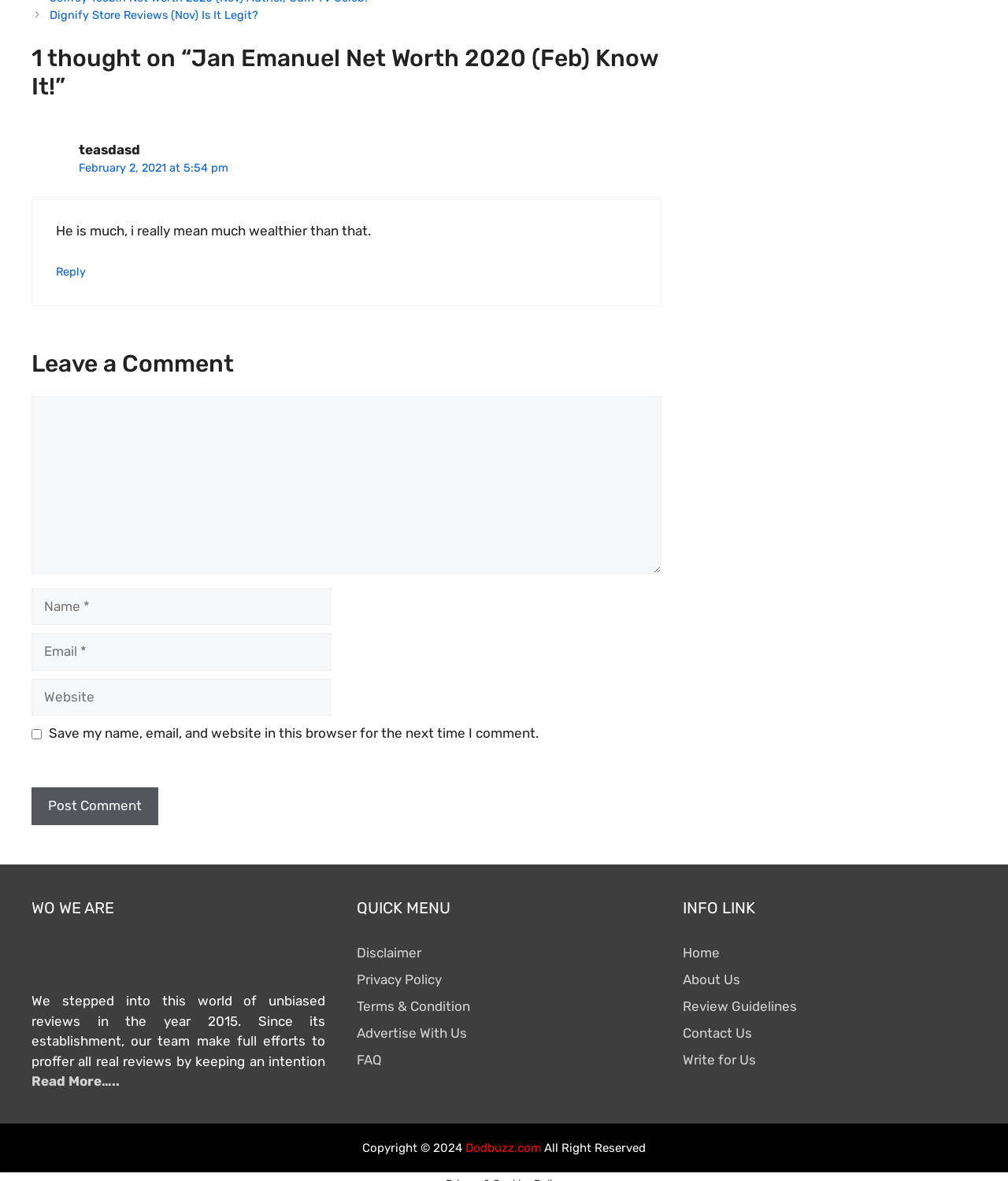How many comments are there on this article?
Please provide a detailed and thorough answer to the question.

I counted the number of comments by looking at the comment section, which is located below the article. I found one comment with the text 'He is much, i really mean much wealthier than that.' and a reply link to it.